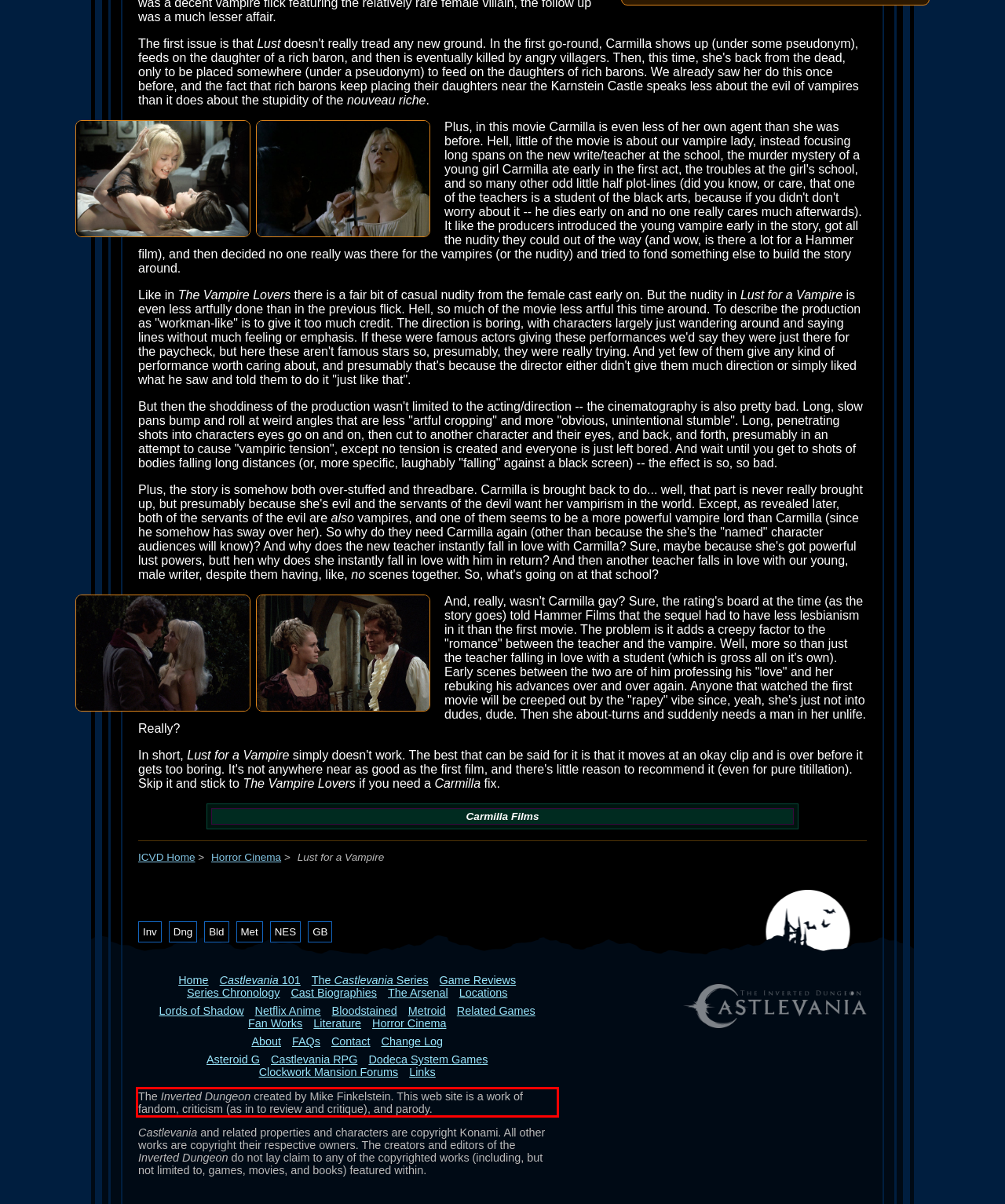Identify and transcribe the text content enclosed by the red bounding box in the given screenshot.

The Inverted Dungeon created by Mike Finkelstein. This web site is a work of fandom, criticism (as in to review and critique), and parody.